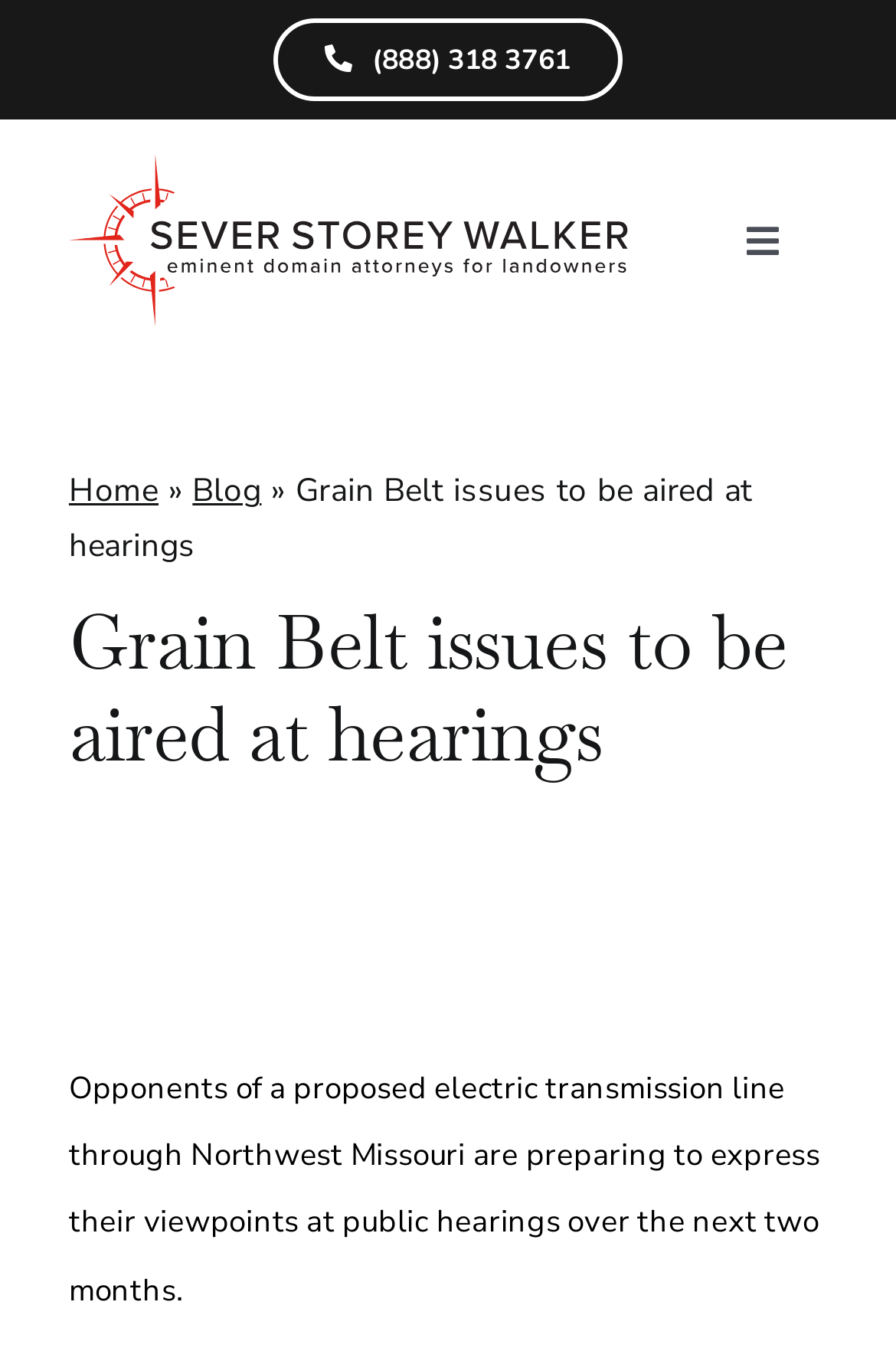Use a single word or phrase to respond to the question:
What is the phone number on the webpage?

(888) 318 3761